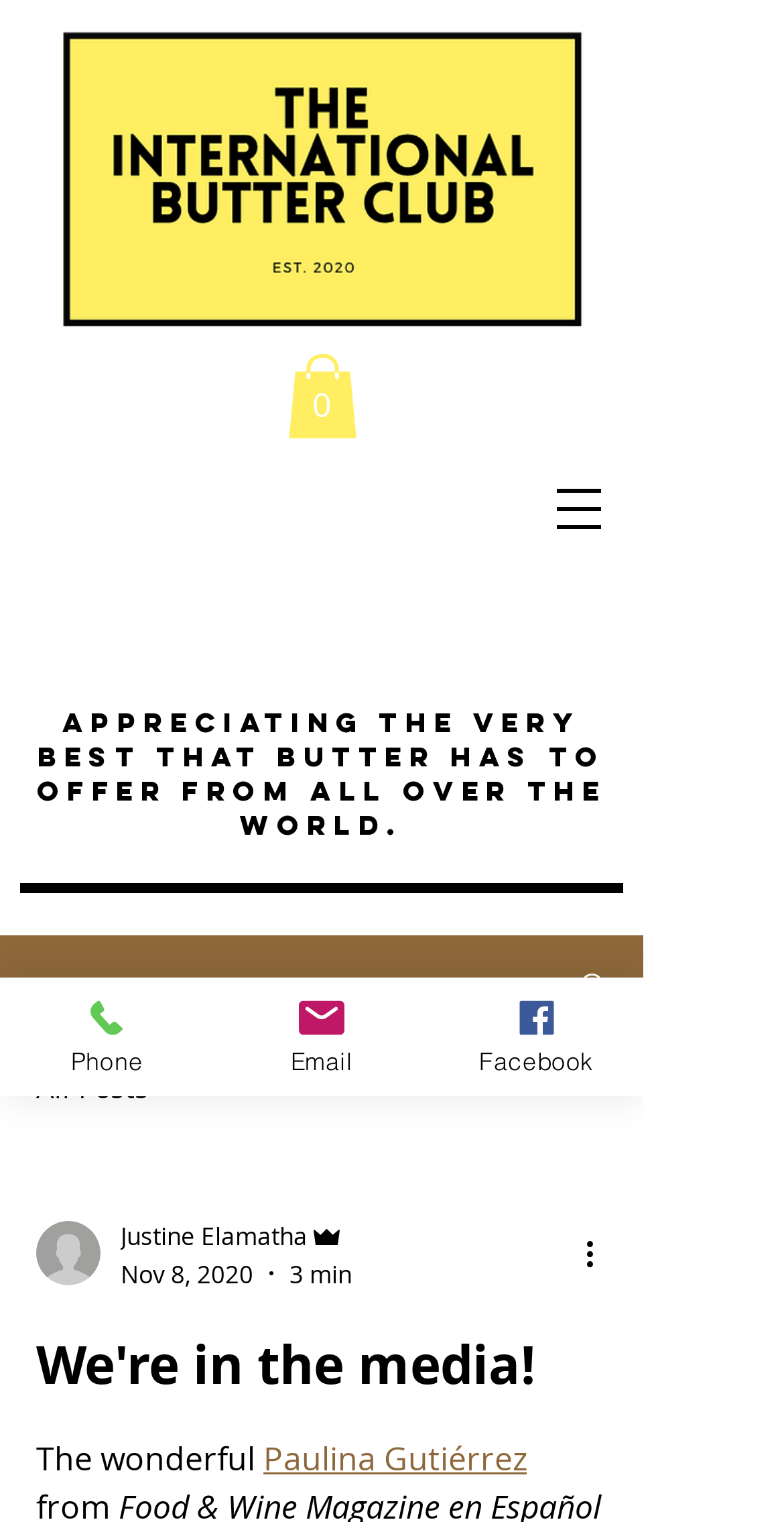Locate the bounding box coordinates of the area where you should click to accomplish the instruction: "Open navigation menu".

[0.674, 0.301, 0.803, 0.367]